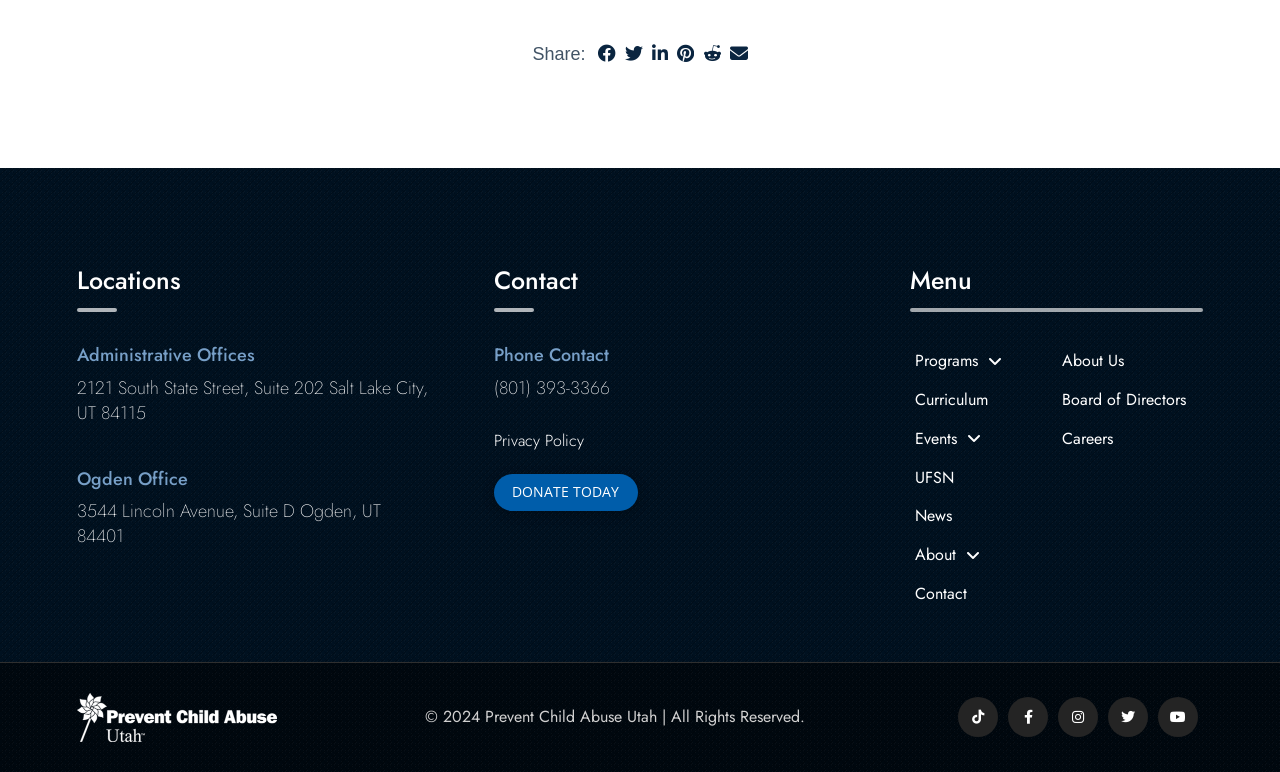Refer to the screenshot and answer the following question in detail:
How many social media links are available?

I counted the number of link elements with empty OCR text and similar bounding box coordinates, which are likely social media links. There are six such links.